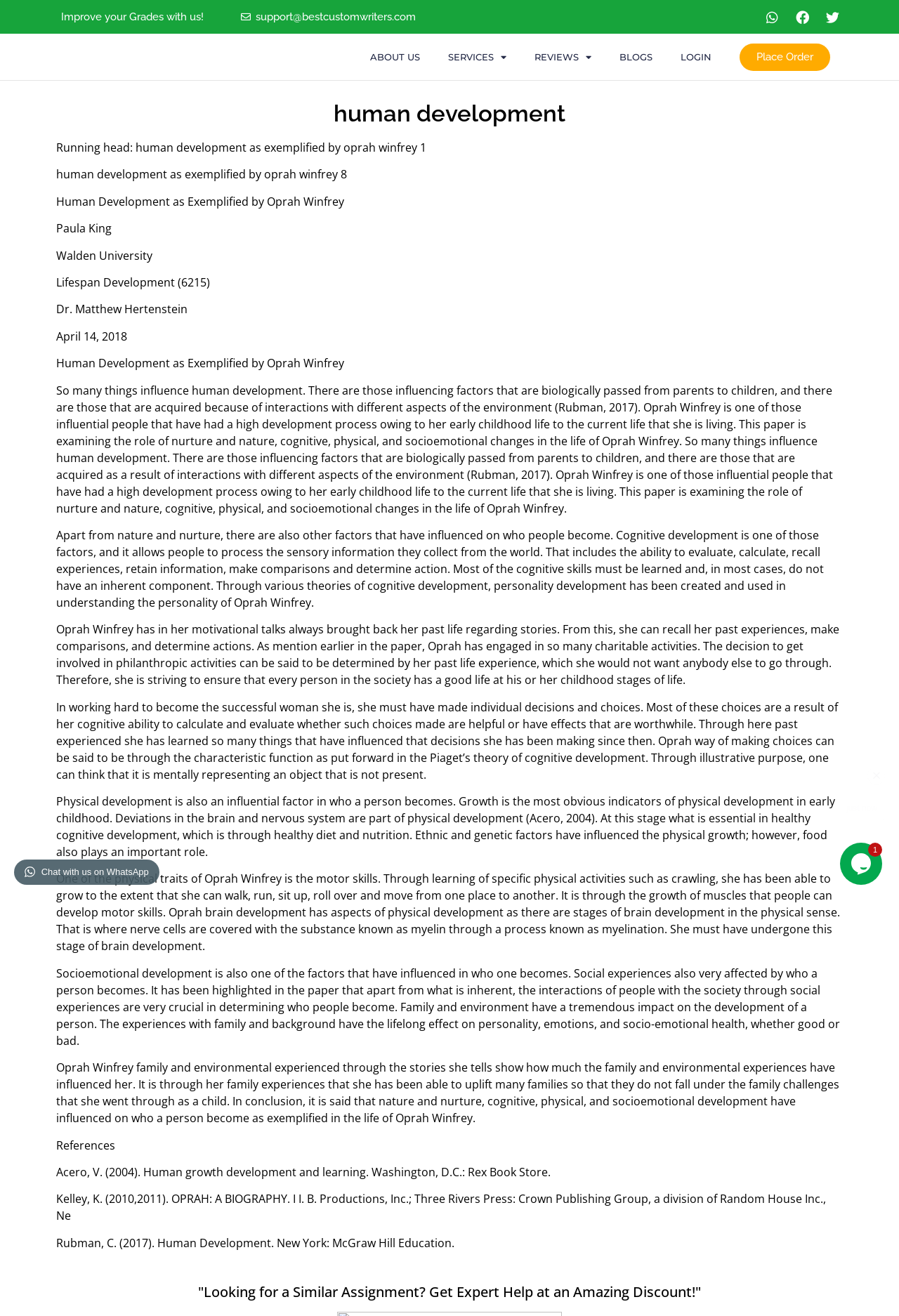Using the element description: "Facebook", determine the bounding box coordinates. The coordinates should be in the format [left, top, right, bottom], with values between 0 and 1.

[0.878, 0.003, 0.908, 0.023]